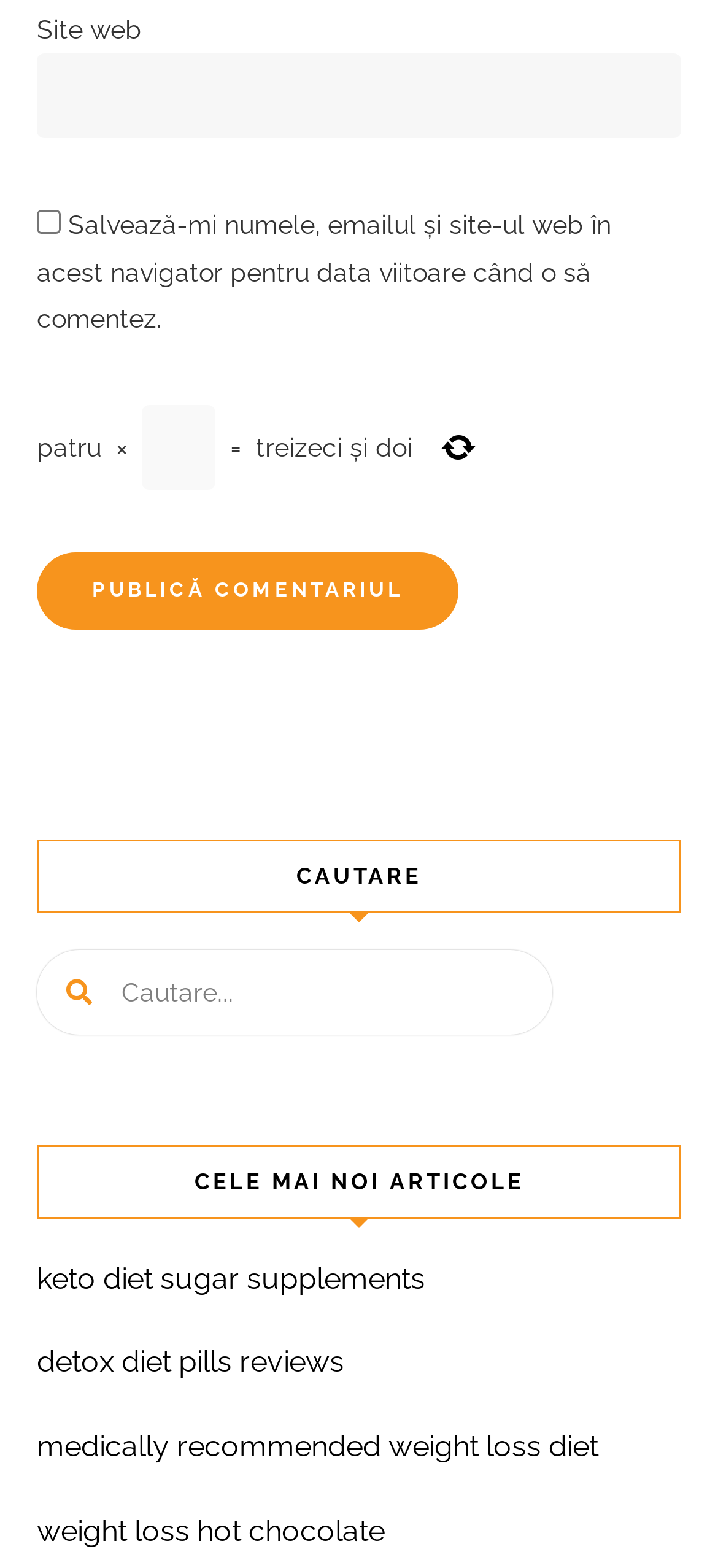Provide a one-word or short-phrase response to the question:
What is the purpose of the checkbox?

Save website data